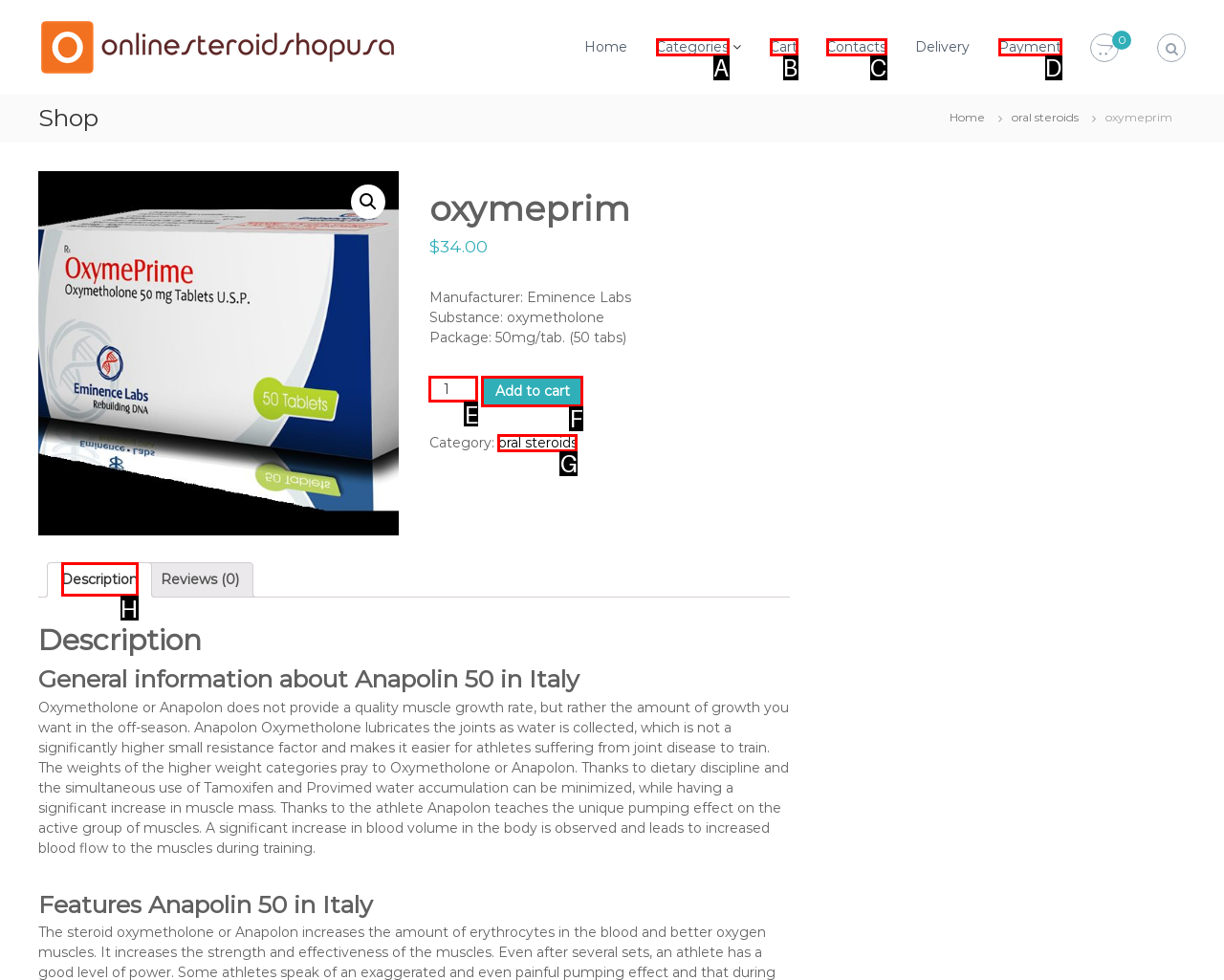Given the description: Add to cart, identify the matching HTML element. Provide the letter of the correct option.

F